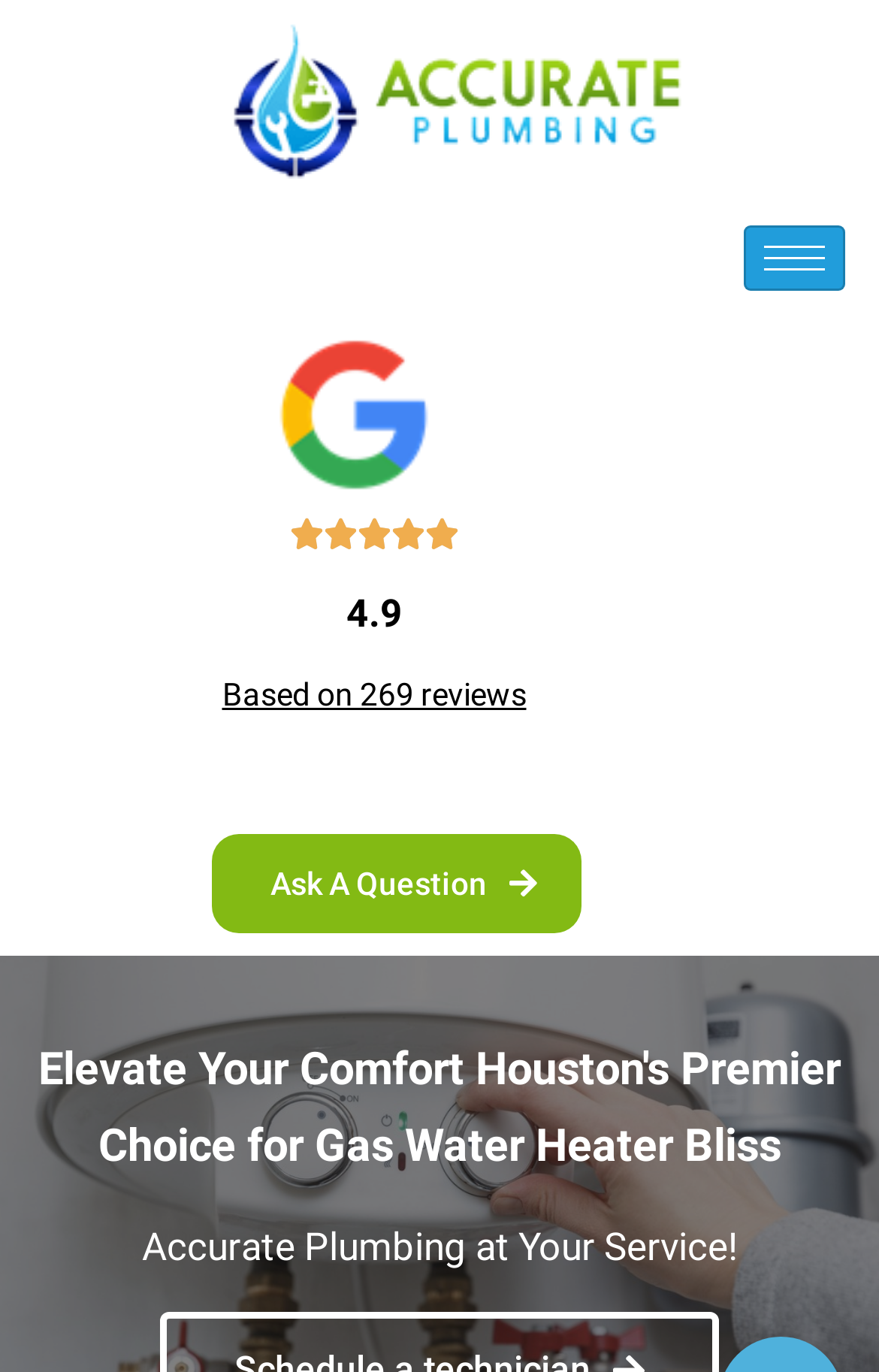Please give a concise answer to this question using a single word or phrase: 
How many reviews are there?

269